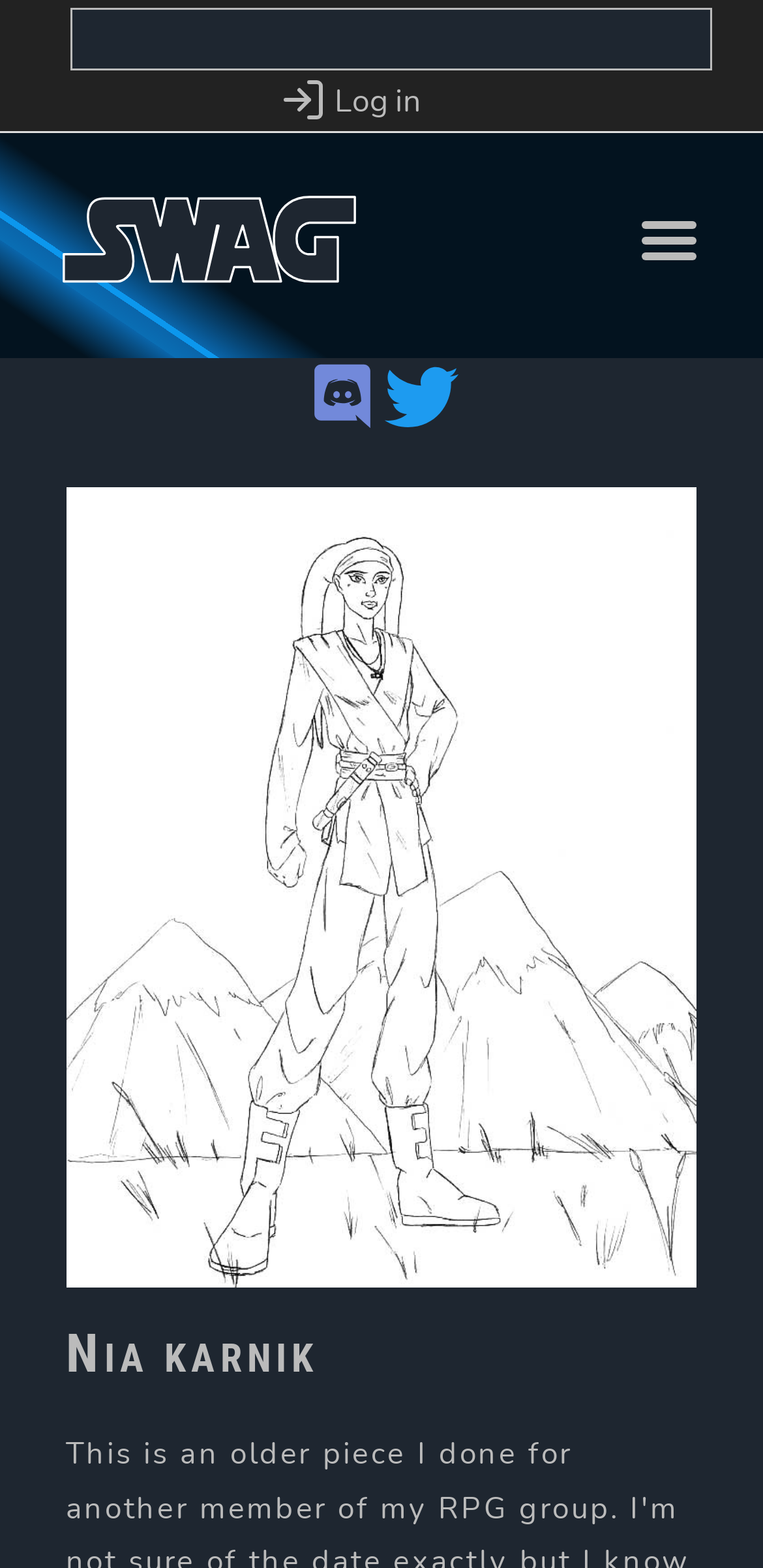What is the theme of the website?
Look at the image and respond with a one-word or short-phrase answer.

Star Wars